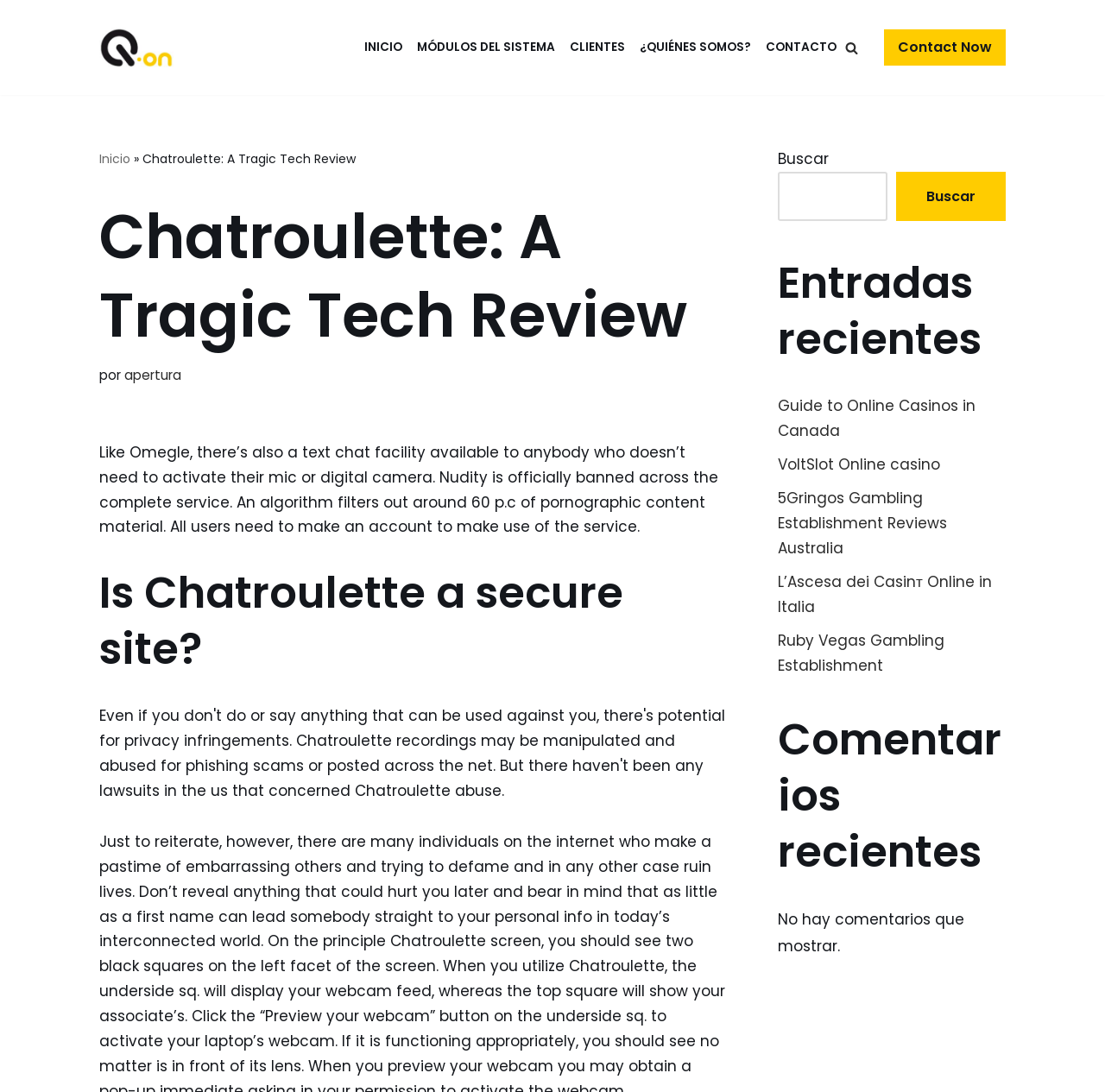Determine the title of the webpage and give its text content.

Chatroulette: A Tragic Tech Review